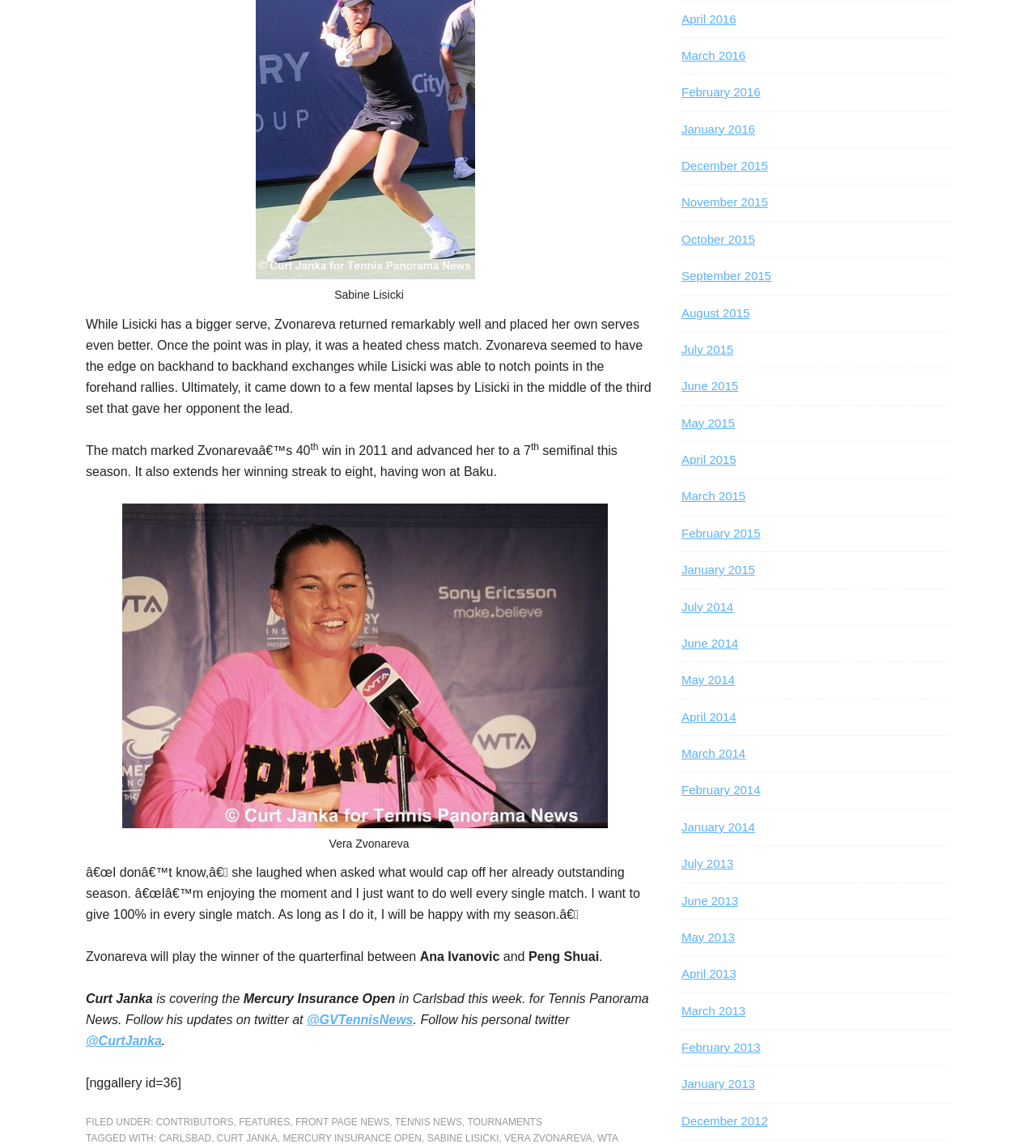Please identify the bounding box coordinates of the clickable area that will allow you to execute the instruction: "View the Mercury Insurance Open news".

[0.235, 0.864, 0.385, 0.876]